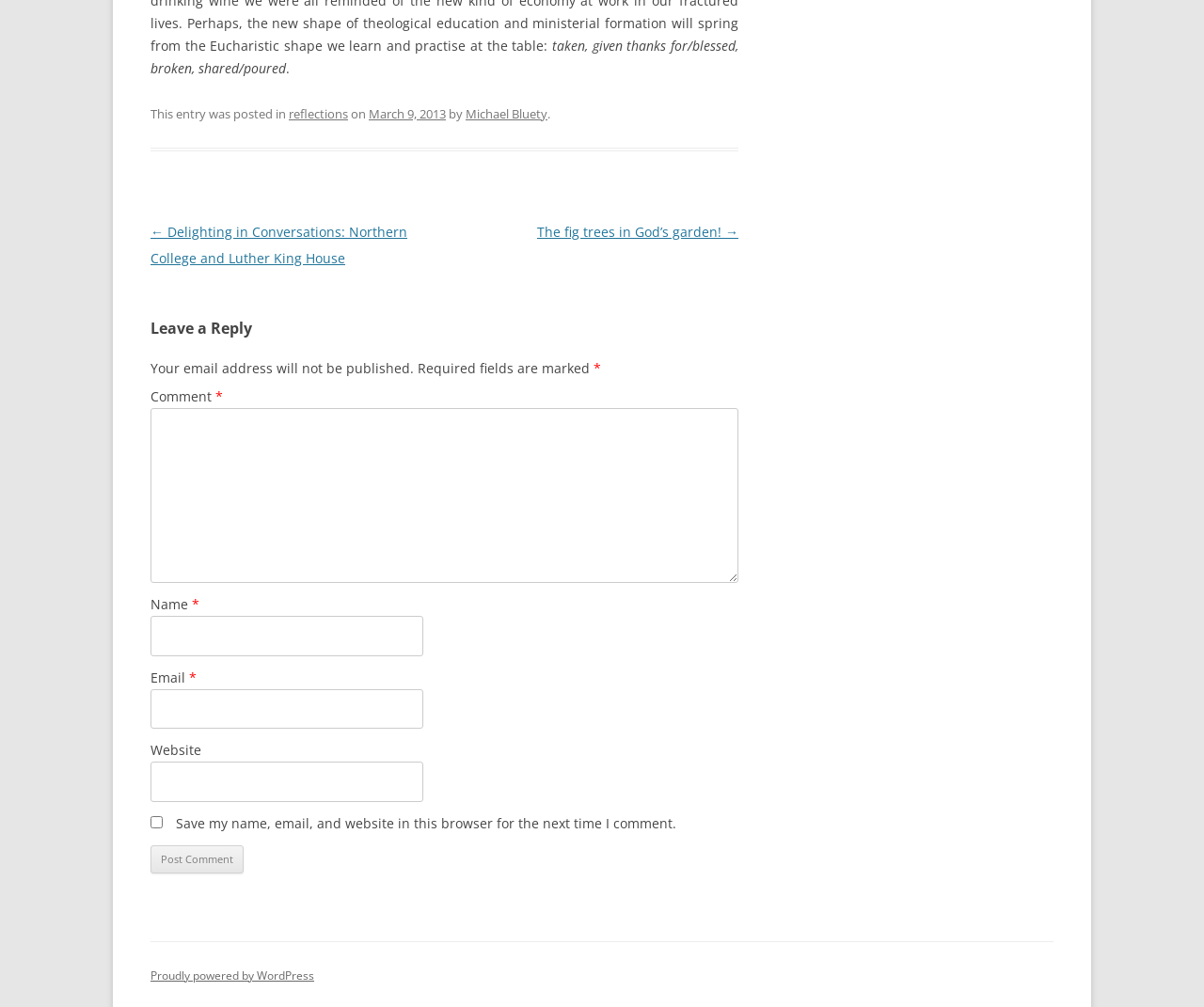From the element description: "Proudly powered by WordPress", extract the bounding box coordinates of the UI element. The coordinates should be expressed as four float numbers between 0 and 1, in the order [left, top, right, bottom].

[0.125, 0.96, 0.261, 0.976]